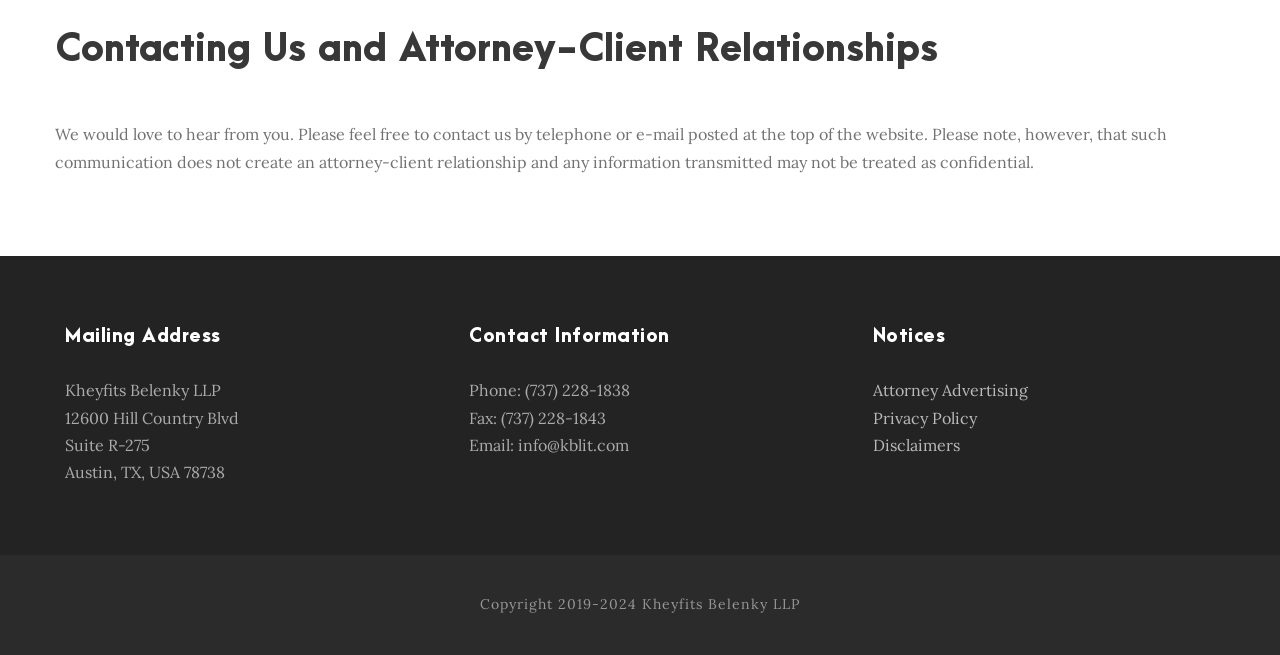Identify the bounding box coordinates for the UI element mentioned here: "Disclaimers". Provide the coordinates as four float values between 0 and 1, i.e., [left, top, right, bottom].

[0.682, 0.664, 0.75, 0.694]